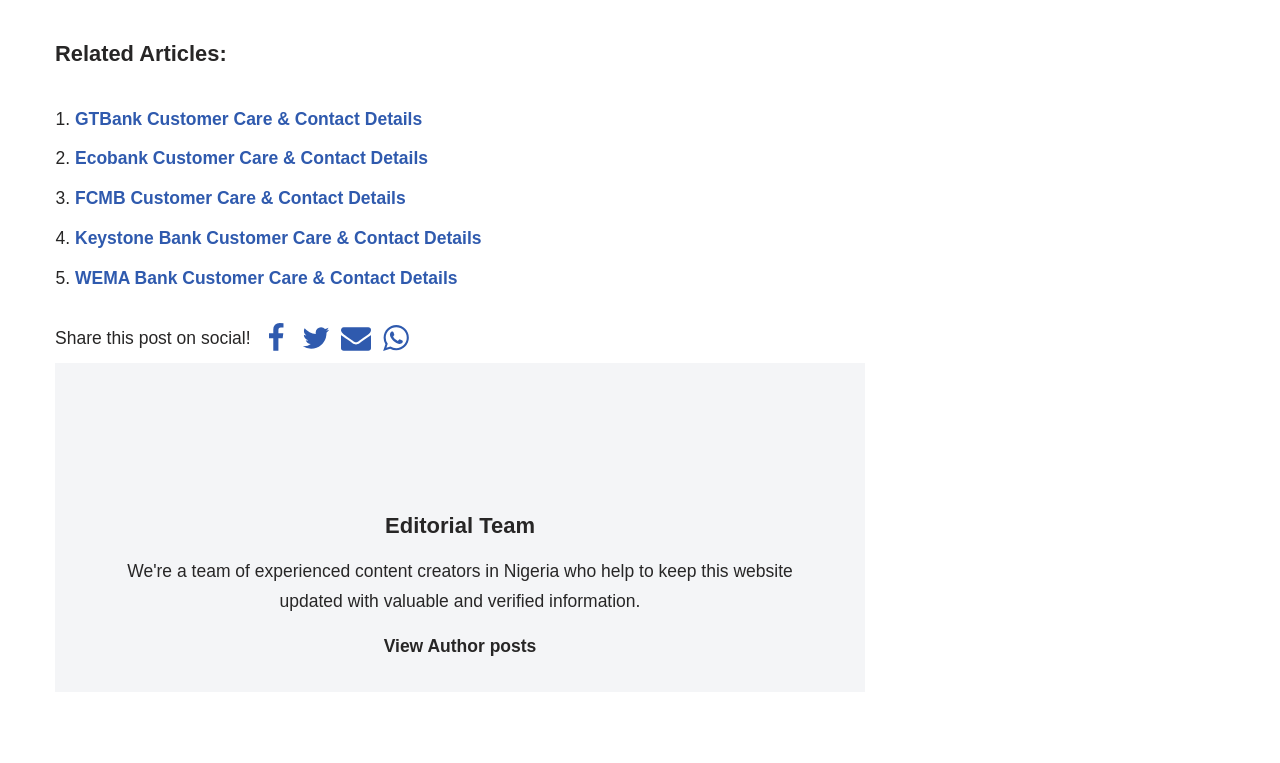Find and specify the bounding box coordinates that correspond to the clickable region for the instruction: "View Author posts".

[0.074, 0.828, 0.645, 0.867]